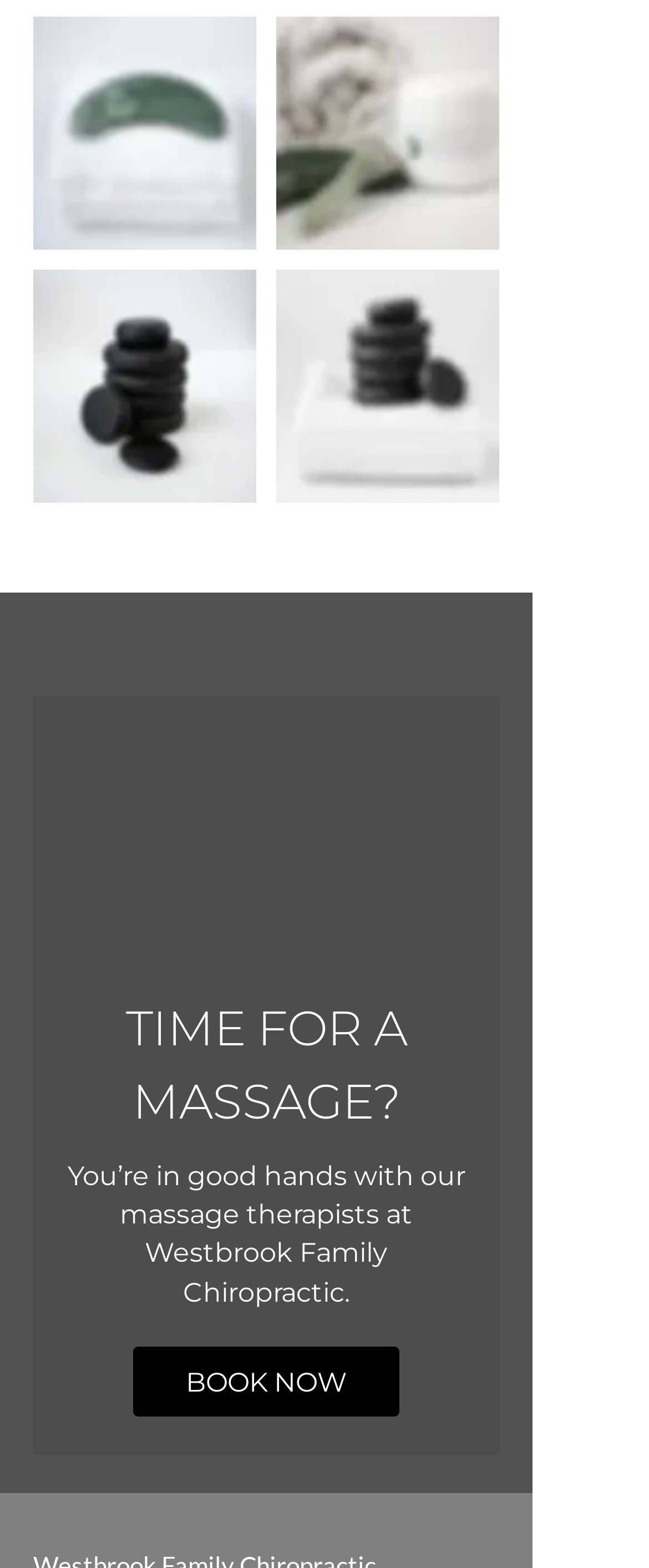Locate the UI element described as follows: "BOOK NOW". Return the bounding box coordinates as four float numbers between 0 and 1 in the order [left, top, right, bottom].

[0.205, 0.859, 0.615, 0.903]